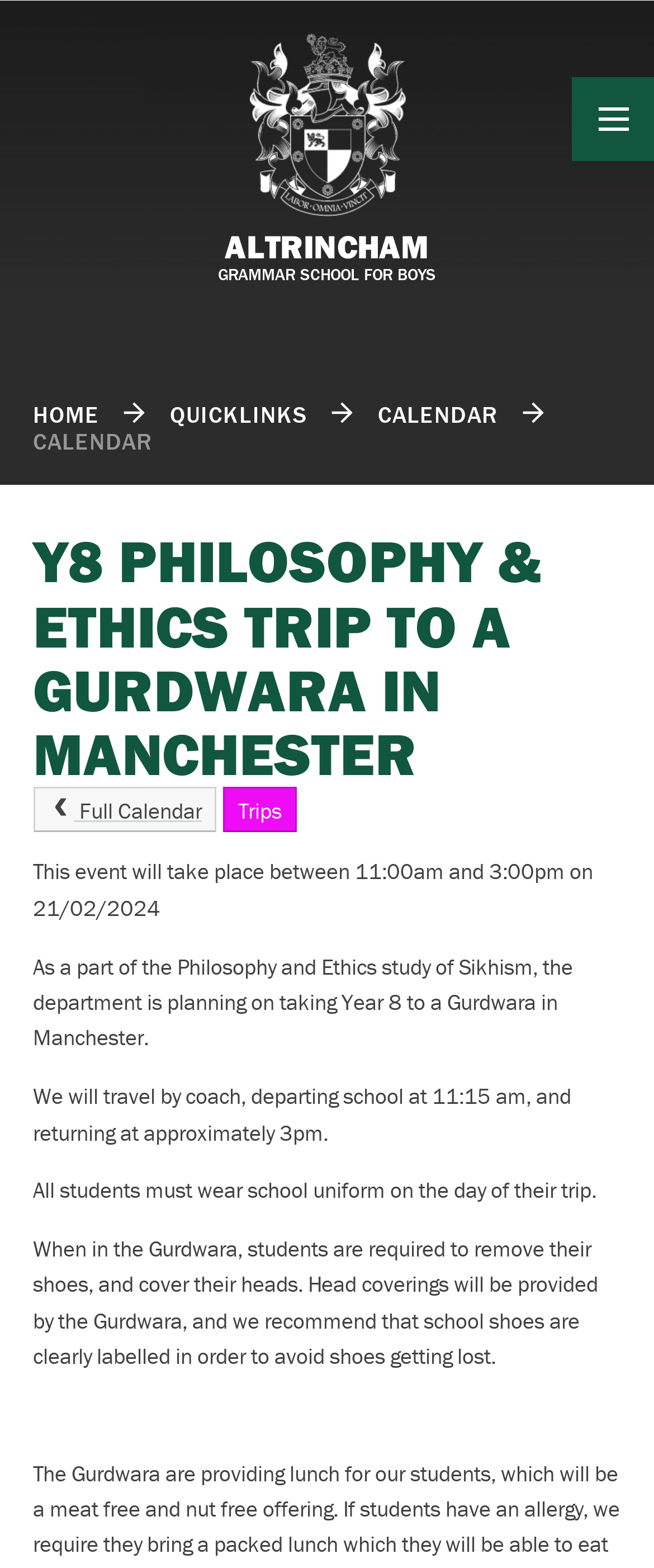Identify and generate the primary title of the webpage.

ALTRINCHAM
GRAMMAR SCHOOL FOR BOYS